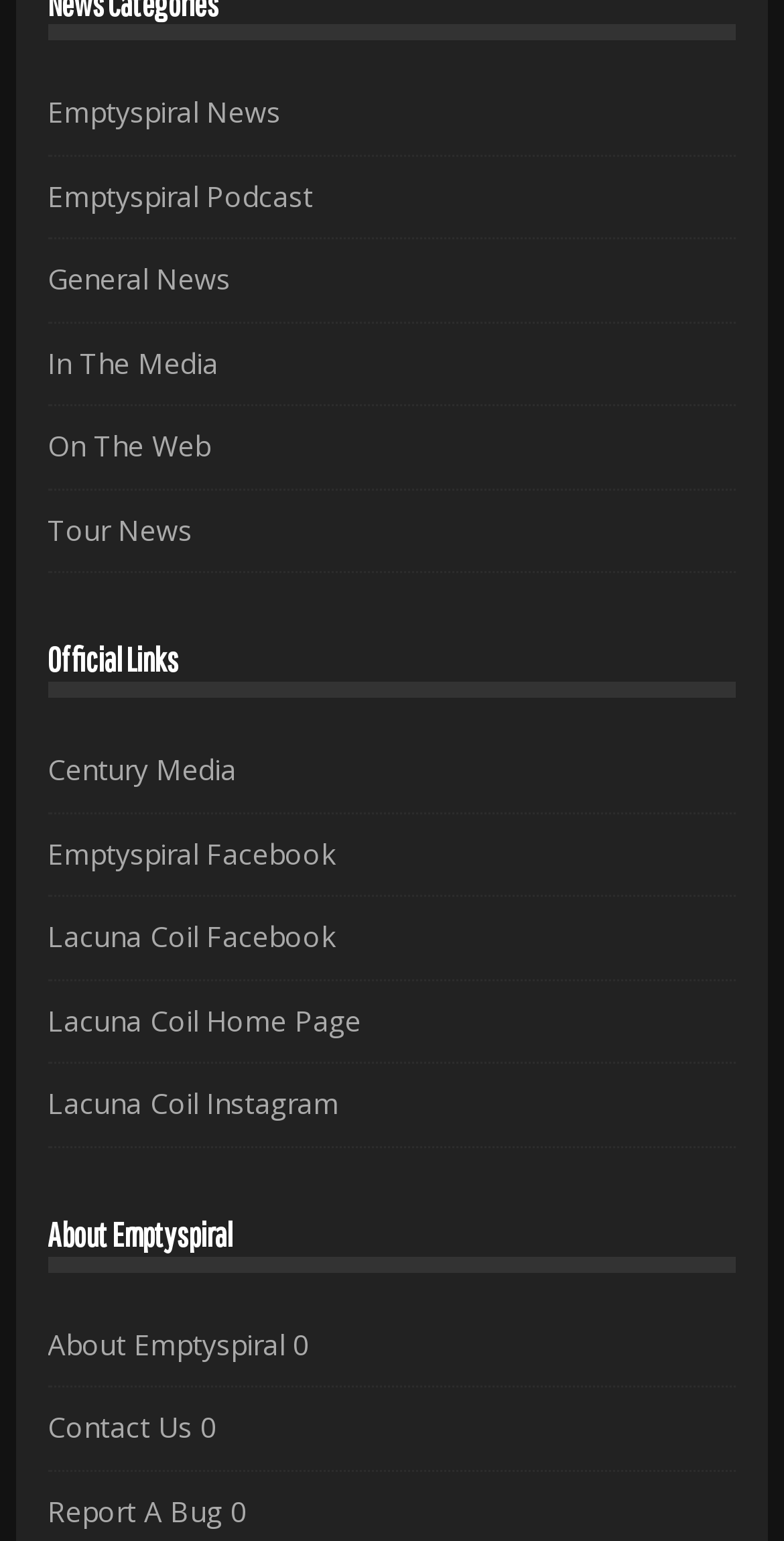How many links are under 'Official Links'?
Using the information from the image, provide a comprehensive answer to the question.

I counted the number of links under the 'Official Links' heading, which are 'Century Media', 'Emptyspiral Facebook', 'Lacuna Coil Facebook', 'Lacuna Coil Home Page', and 'Lacuna Coil Instagram'.